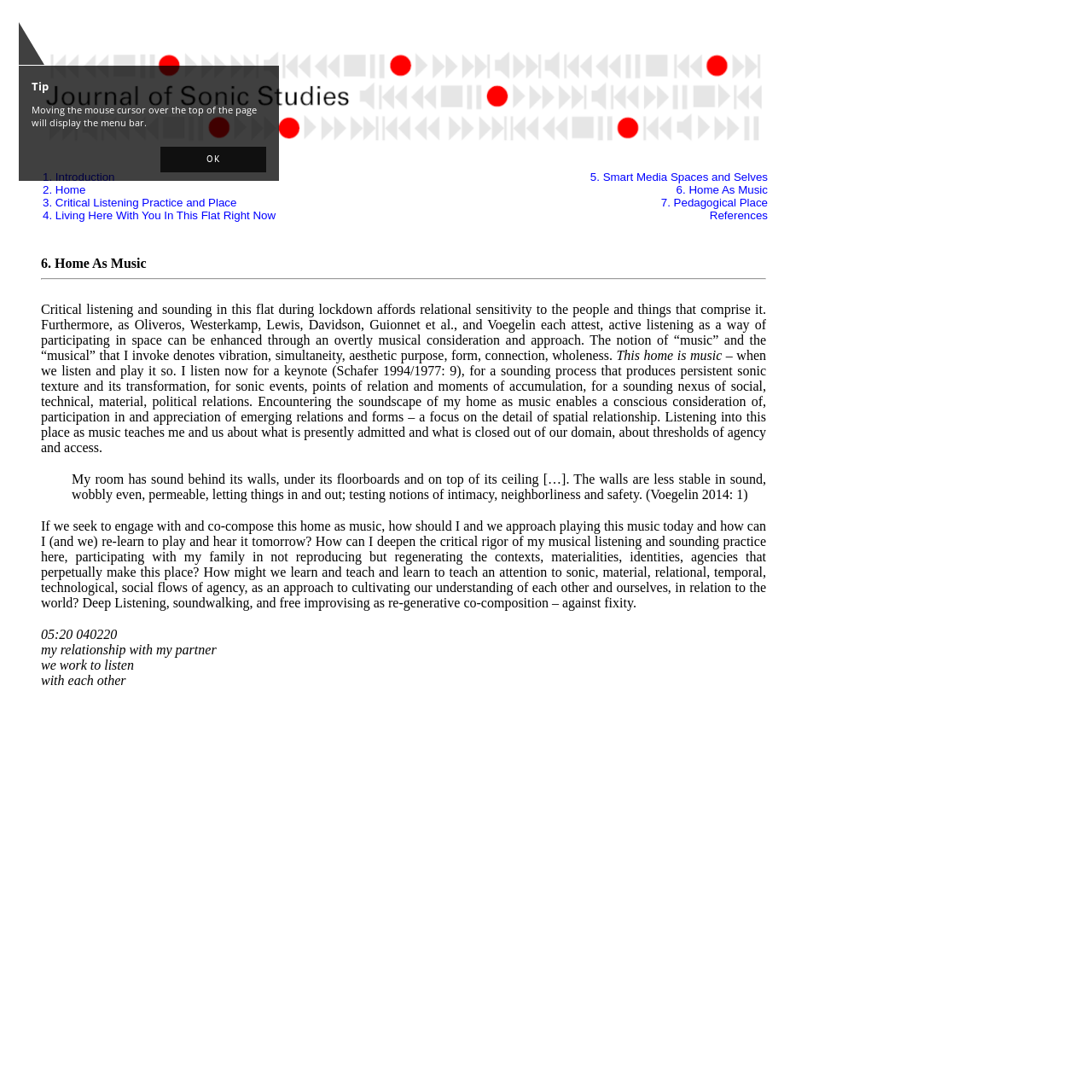Find the coordinates for the bounding box of the element with this description: "2. Home".

[0.039, 0.168, 0.078, 0.18]